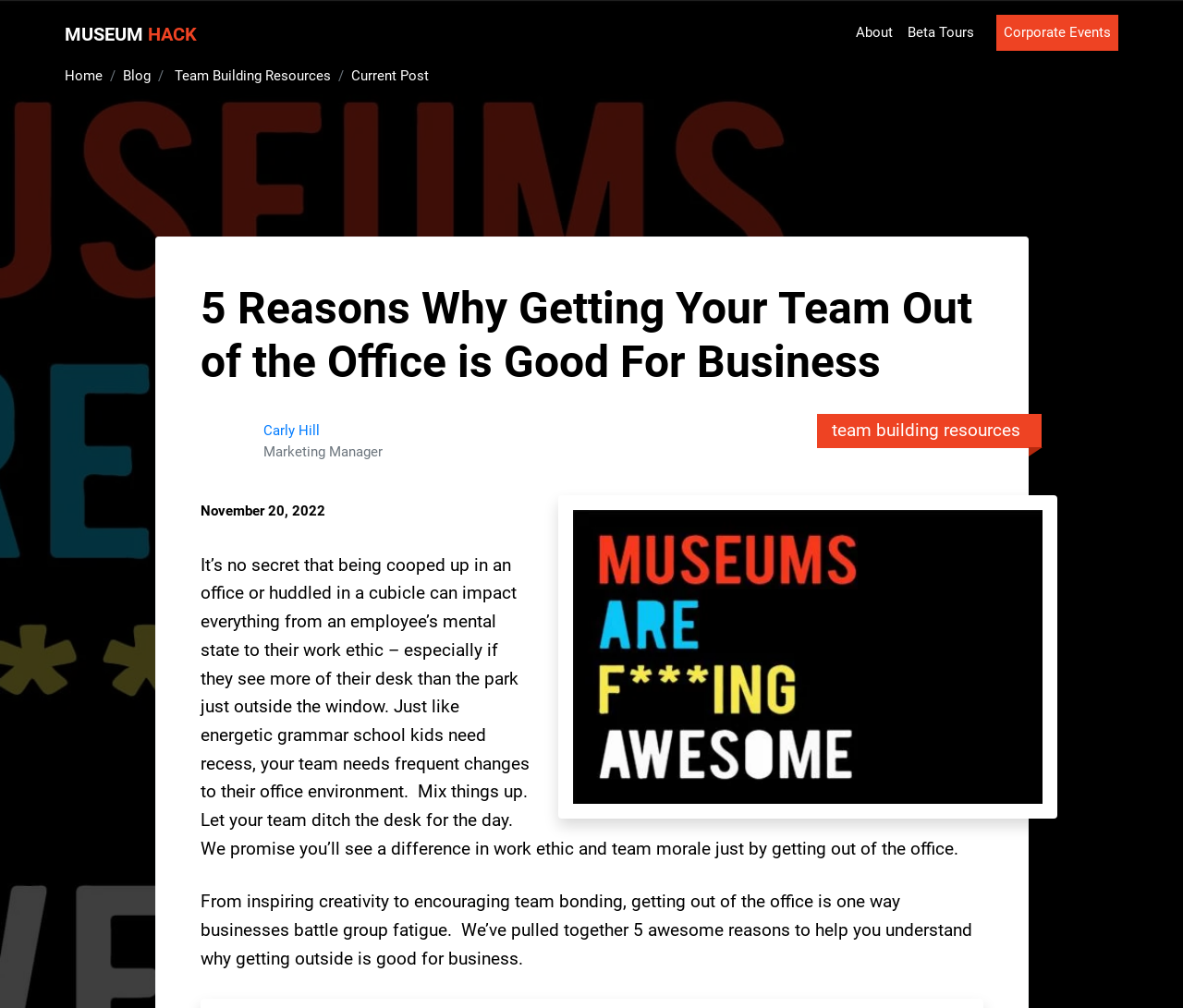What is the date of this article?
Based on the image, give a concise answer in the form of a single word or short phrase.

November 20, 2022